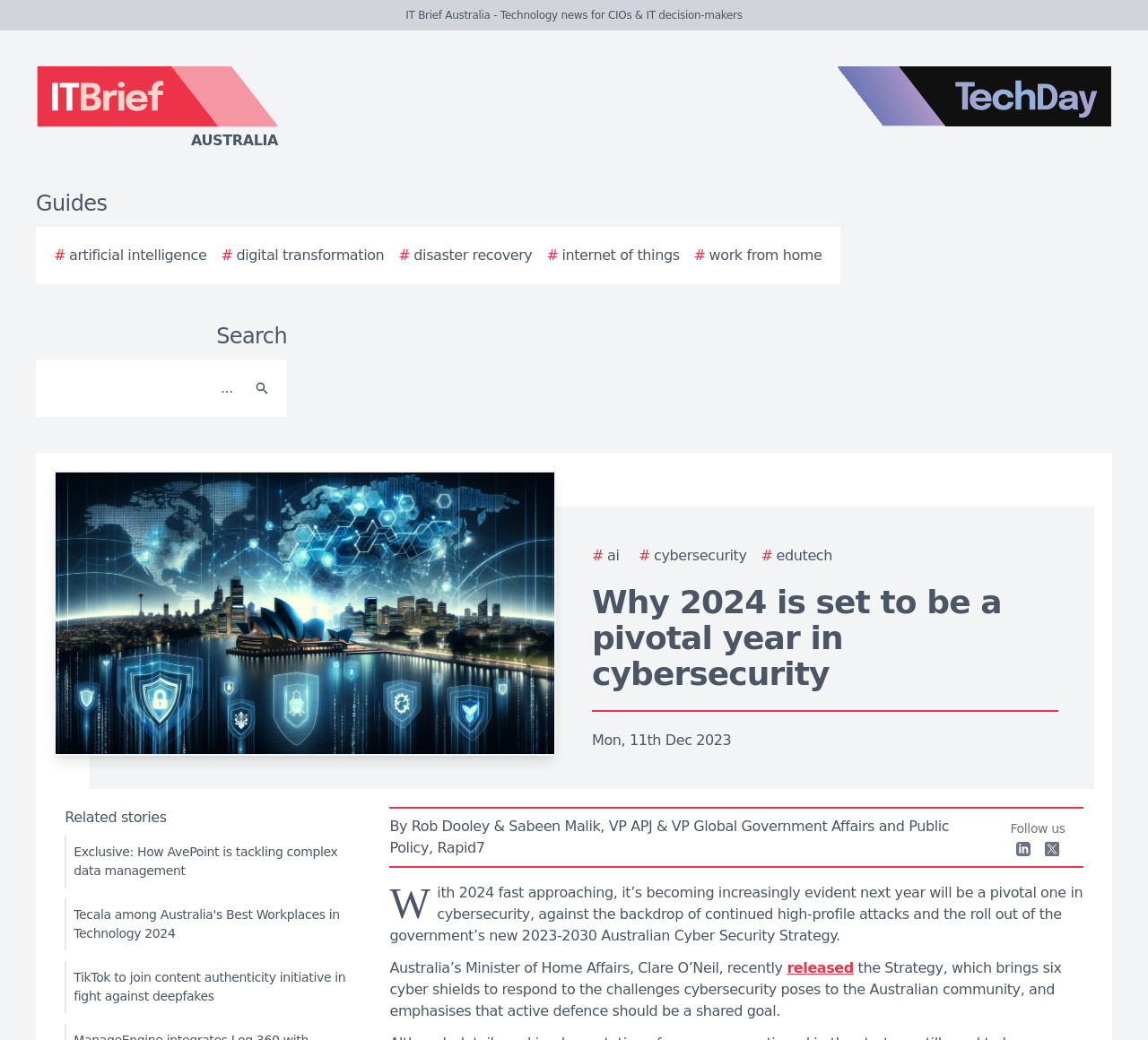Using the description "# internet of things", predict the bounding box of the relevant HTML element.

[0.476, 0.235, 0.592, 0.256]